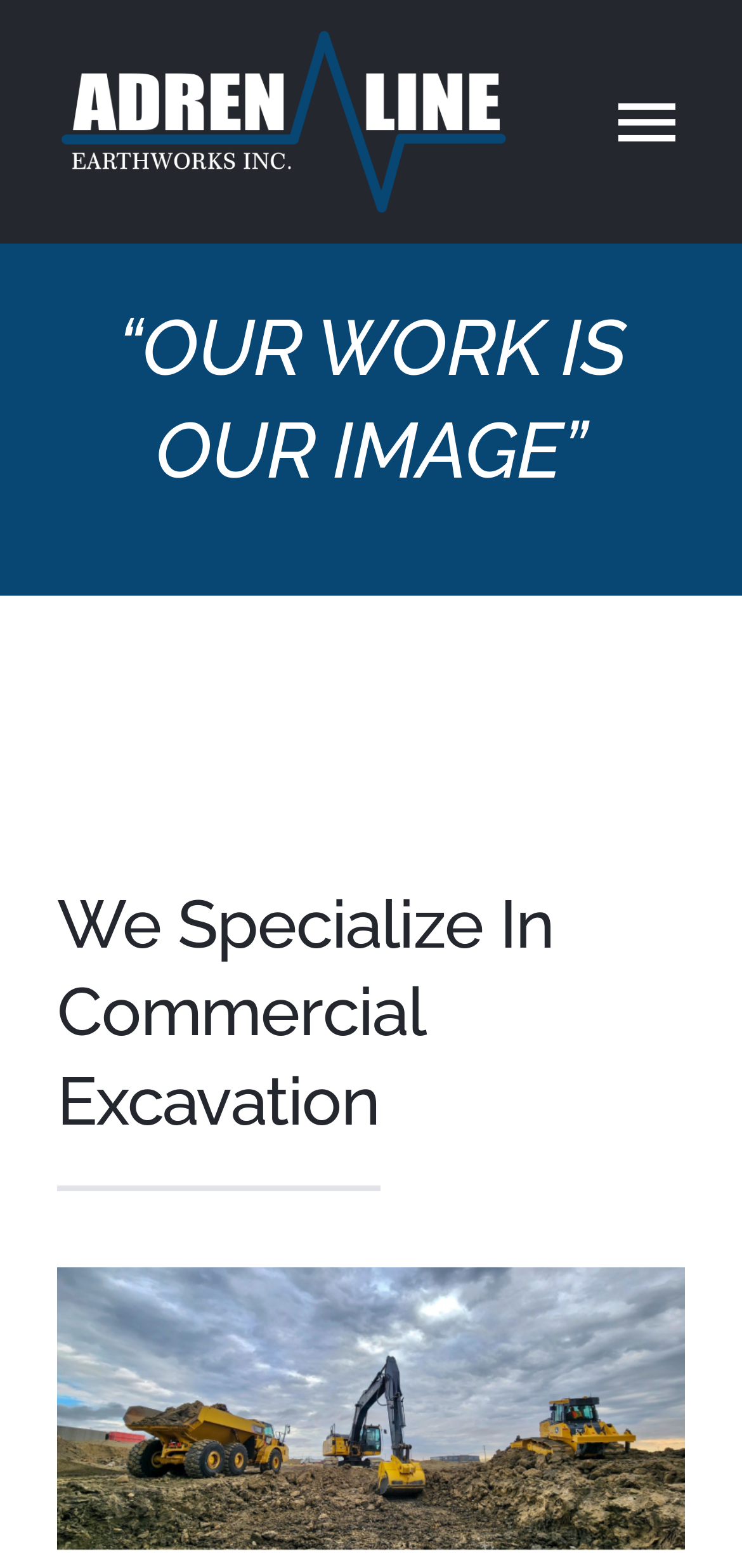Please identify the bounding box coordinates of the element I need to click to follow this instruction: "Go to home page".

[0.0, 0.12, 1.0, 0.199]